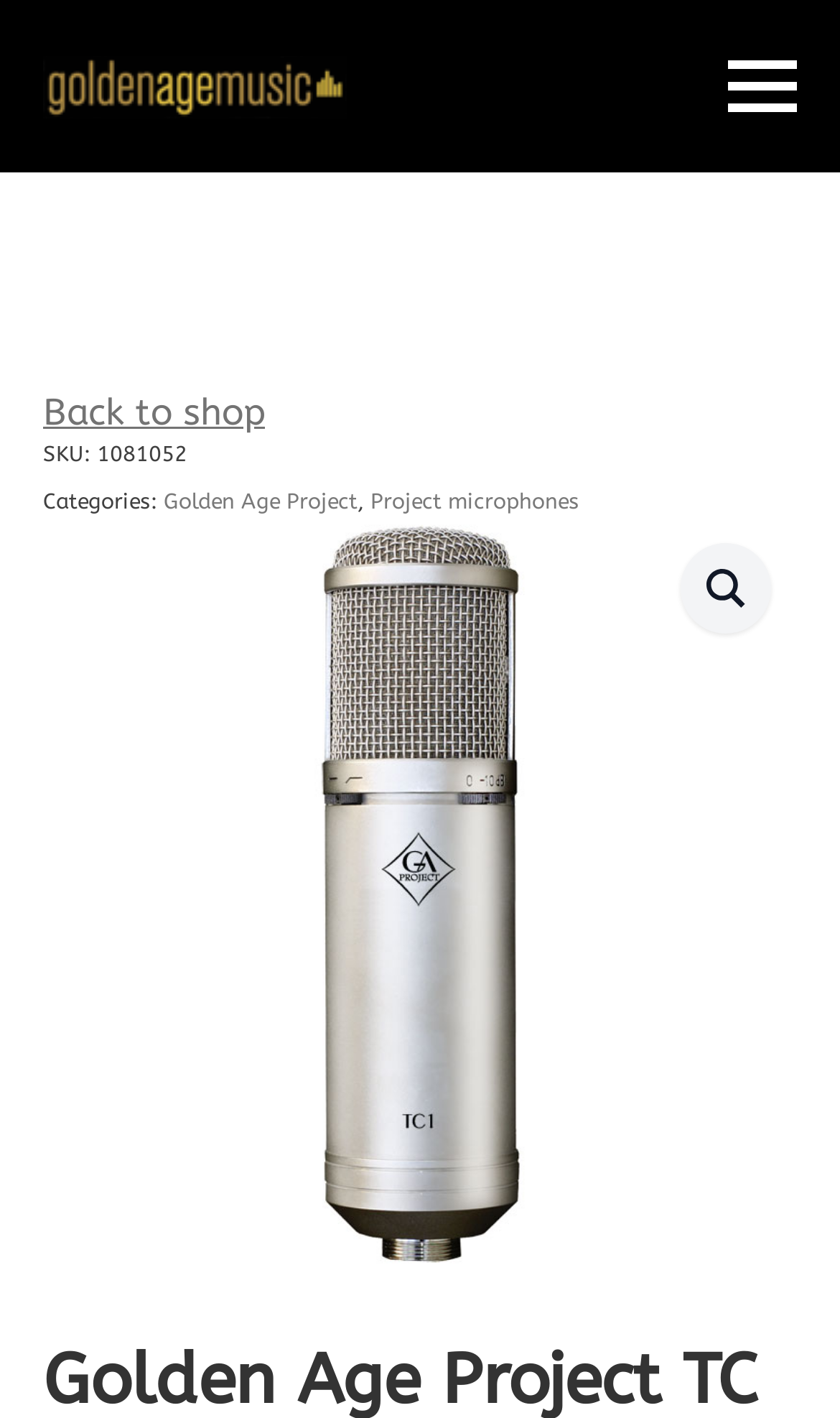What is the zoom function for?
Provide an in-depth and detailed explanation in response to the question.

The 'zoom 🔍' link is likely used to zoom in on the product image, allowing the user to see more details.